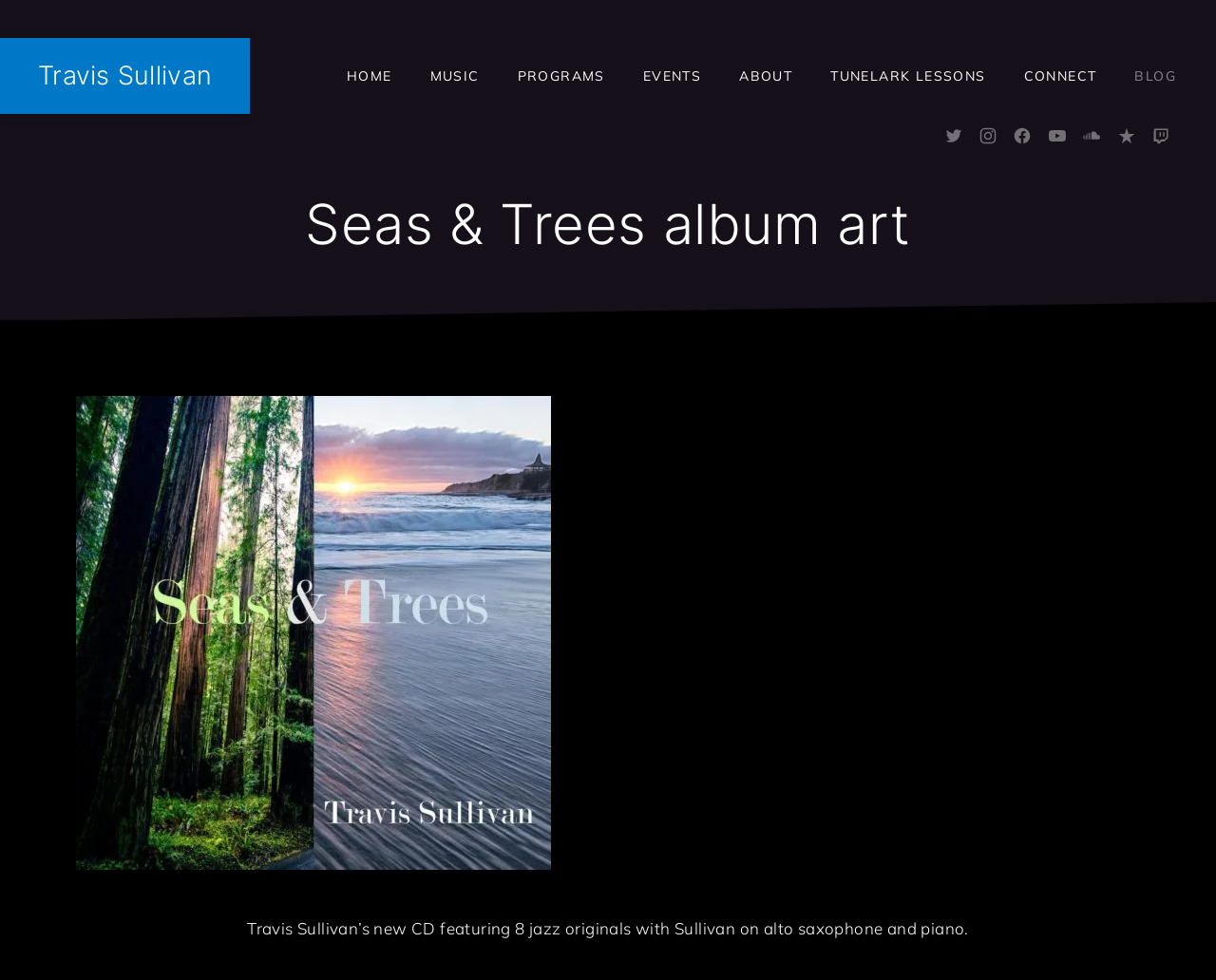How many jazz originals are in the album?
Please answer the question with a detailed and comprehensive explanation.

I found the answer by reading the static text 'Travis Sullivan’s new CD featuring 8 jazz originals with Sullivan on alto saxophone and piano.' which mentions the number of jazz originals in the album.